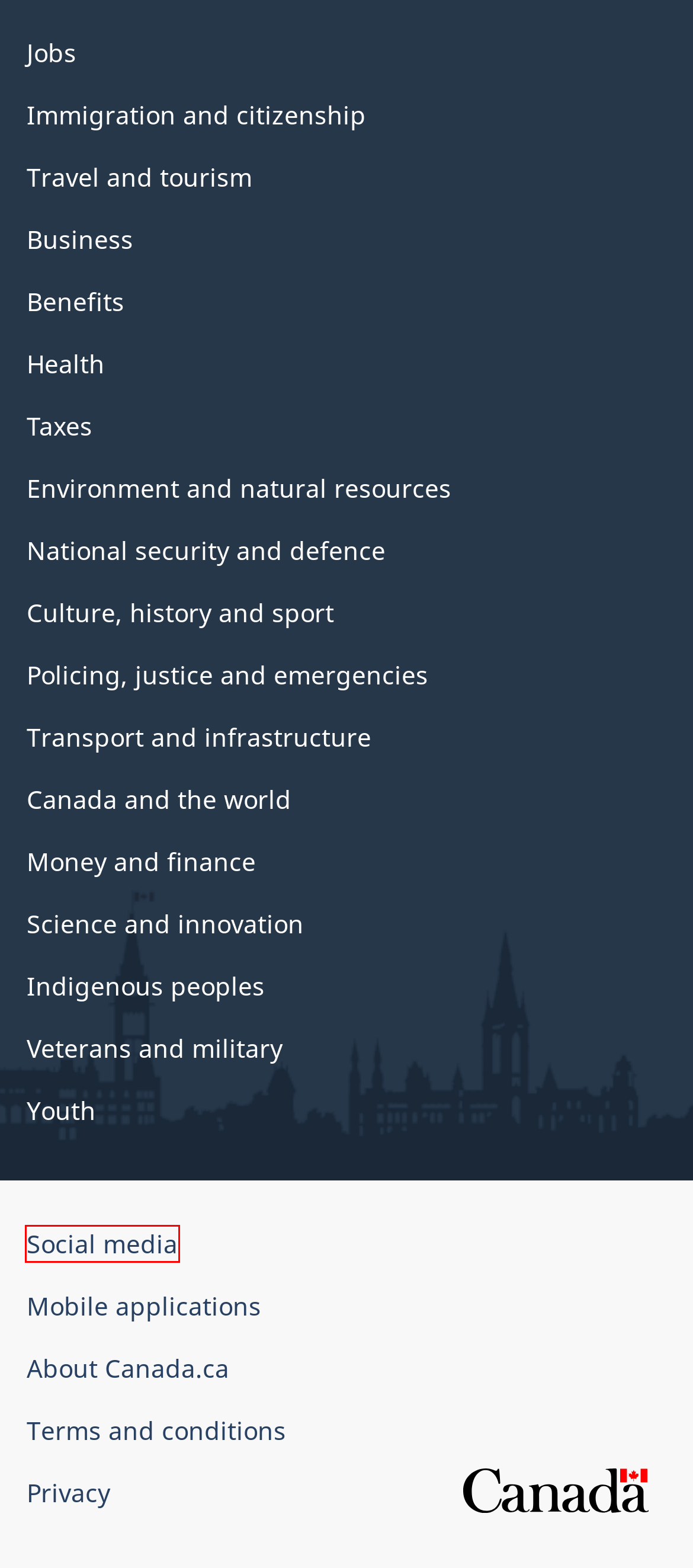Check out the screenshot of a webpage with a red rectangle bounding box. Select the best fitting webpage description that aligns with the new webpage after clicking the element inside the bounding box. Here are the candidates:
A. Environment and natural resources - Canada.ca
B. Youth in Canada - Canada.ca
C. Veterans and military - Canada.ca
D. Jobs and the workplace - Canada.ca
E. Immigration and citizenship - Canada.ca
F. Transport and infrastructure - Canada.ca
G. Social media - Canada.ca
H. Mobile centre - Canada.ca

G